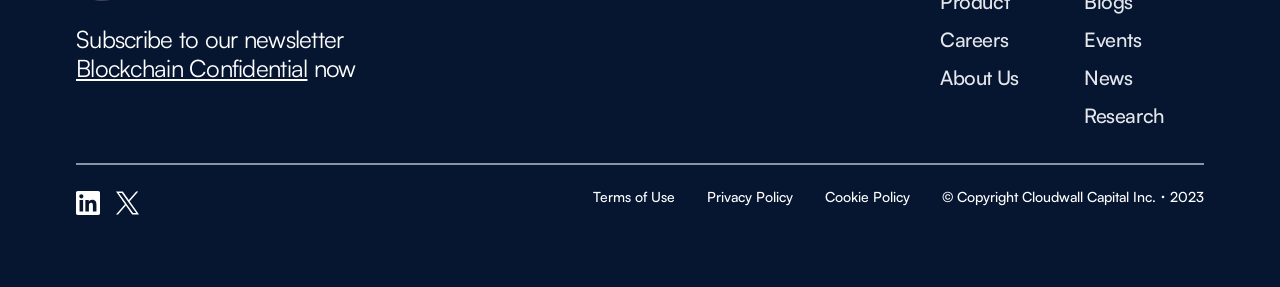Identify the bounding box coordinates for the UI element described as: "Terms of Use". The coordinates should be provided as four floats between 0 and 1: [left, top, right, bottom].

[0.463, 0.659, 0.527, 0.778]